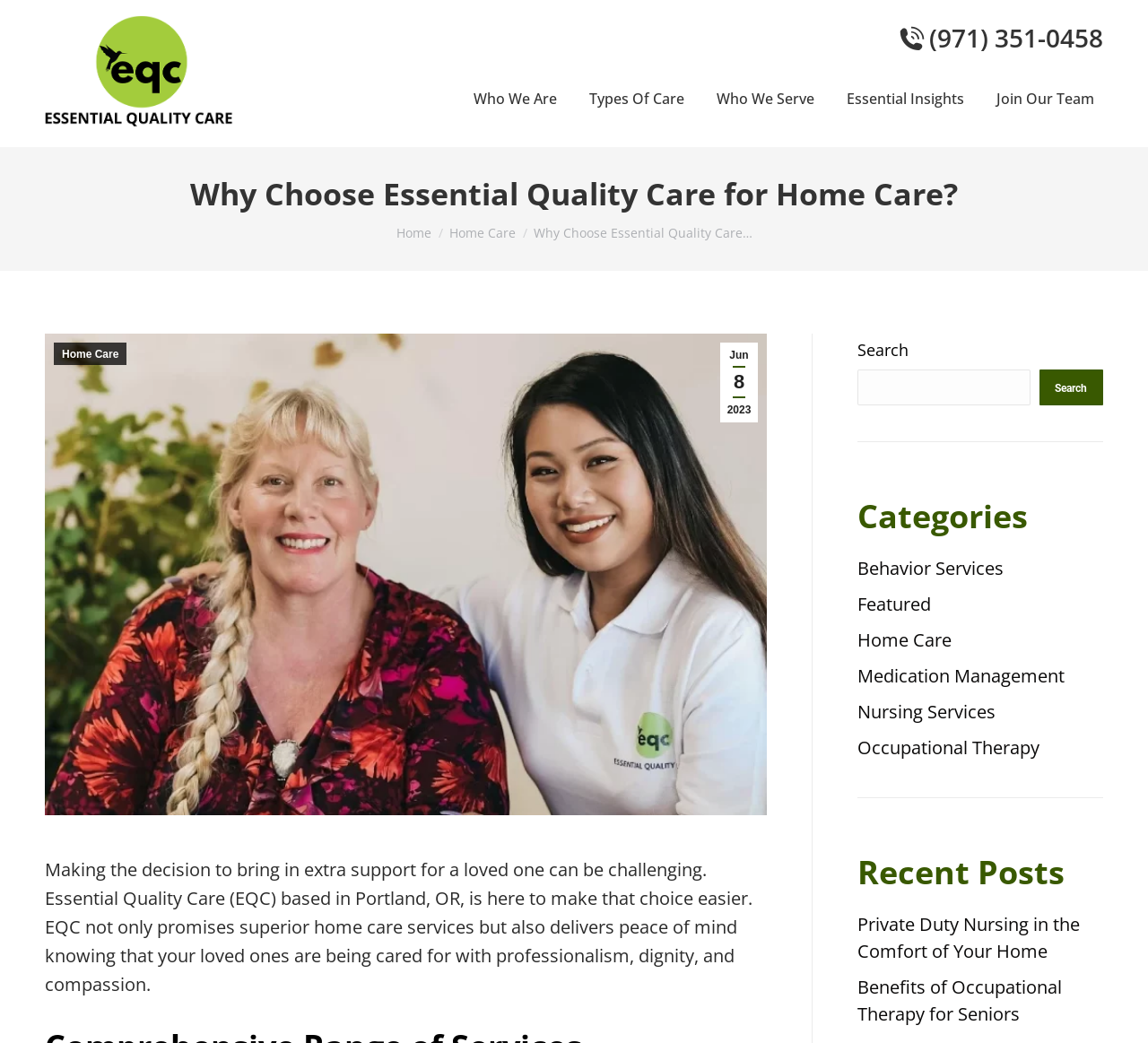Using the information from the screenshot, answer the following question thoroughly:
What is the purpose of the image on the webpage?

I deduced this by looking at the image element with the description 'EQC nurse with and old lady' which is located below the heading 'Why Choose Essential Quality Care for Home Care?'. The image likely illustrates the company's care services.